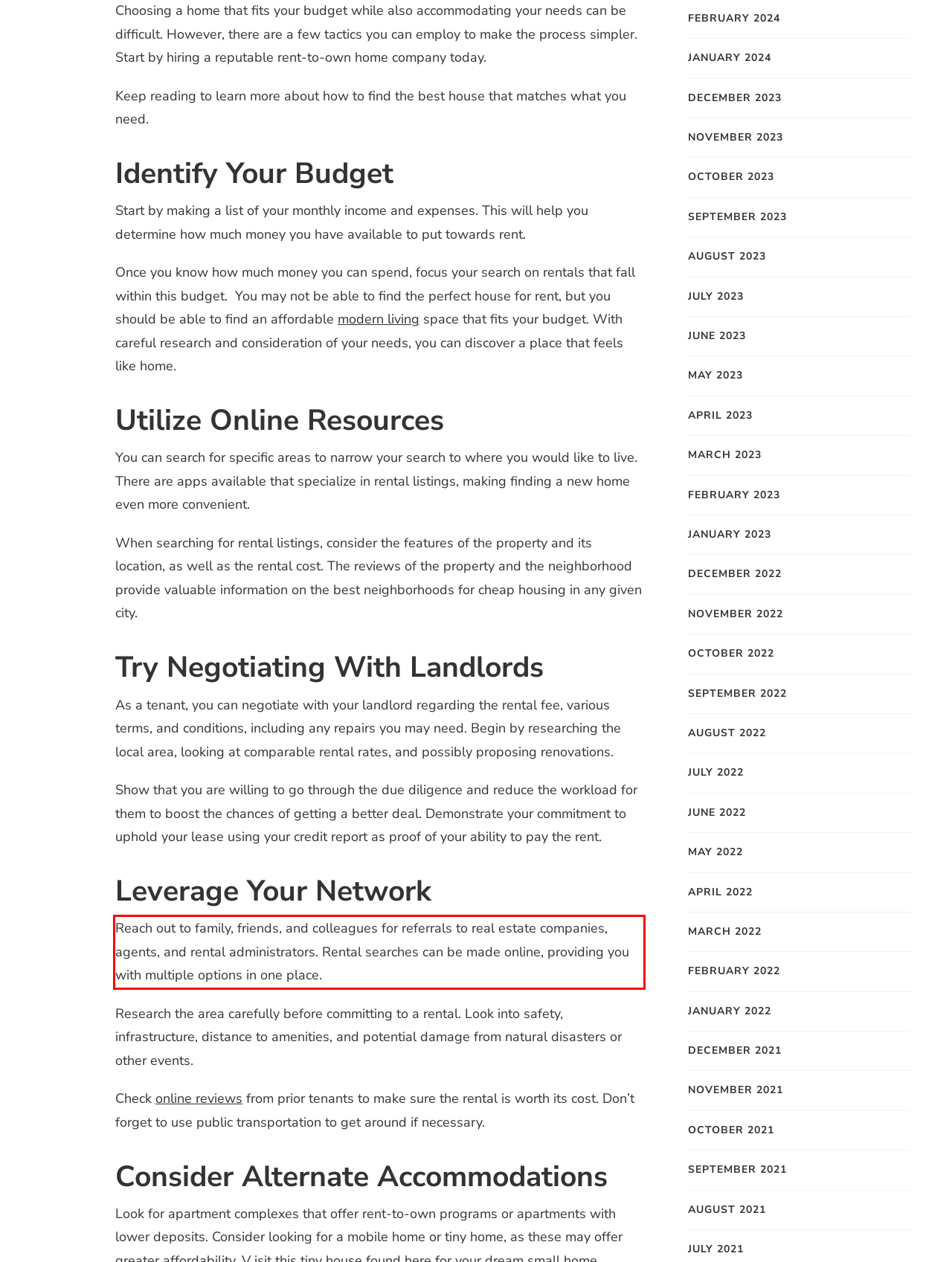Given a webpage screenshot, identify the text inside the red bounding box using OCR and extract it.

Reach out to family, friends, and colleagues for referrals to real estate companies, agents, and rental administrators. Rental searches can be made online, providing you with multiple options in one place.